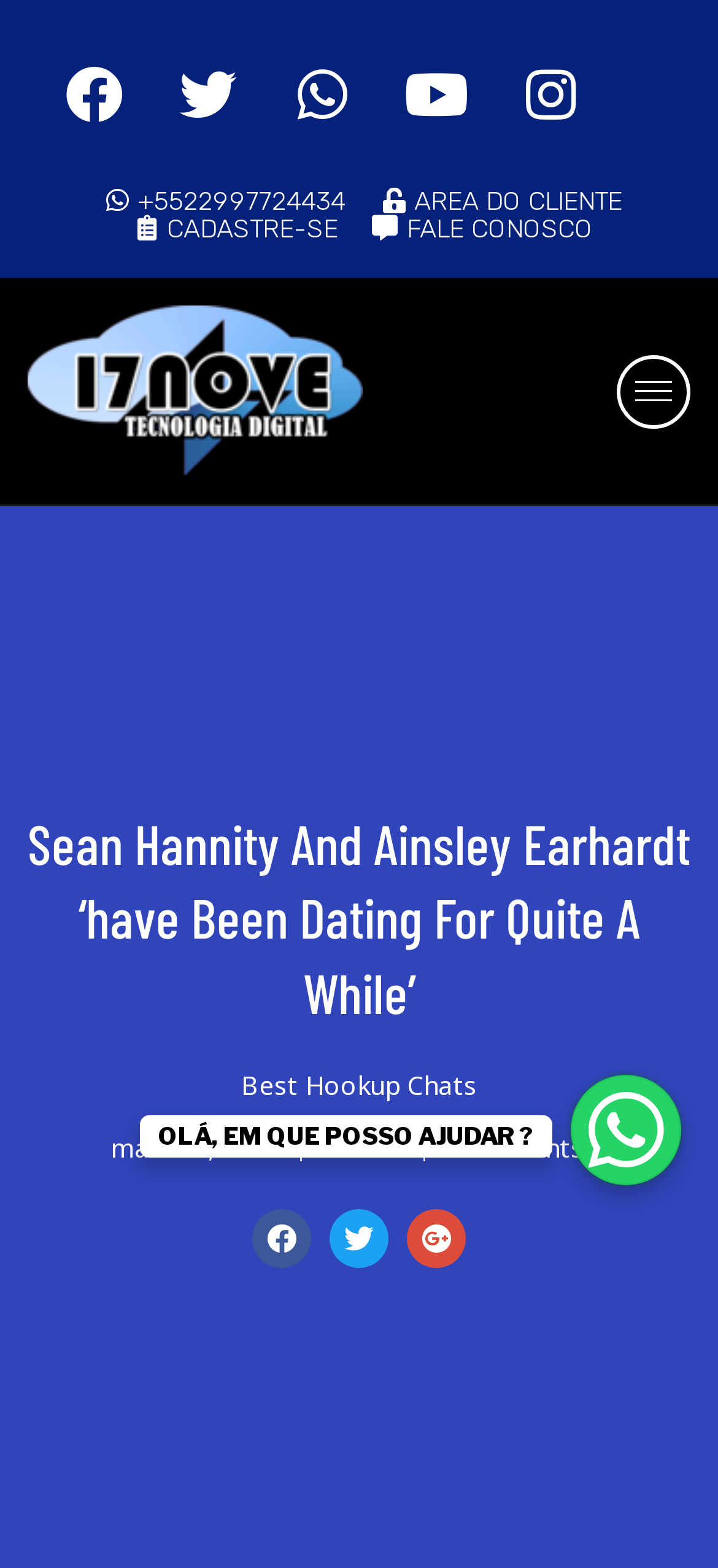What is the text above the 'CADASTRE-SE' button?
Based on the visual, give a brief answer using one word or a short phrase.

AREA DO CLIENTE